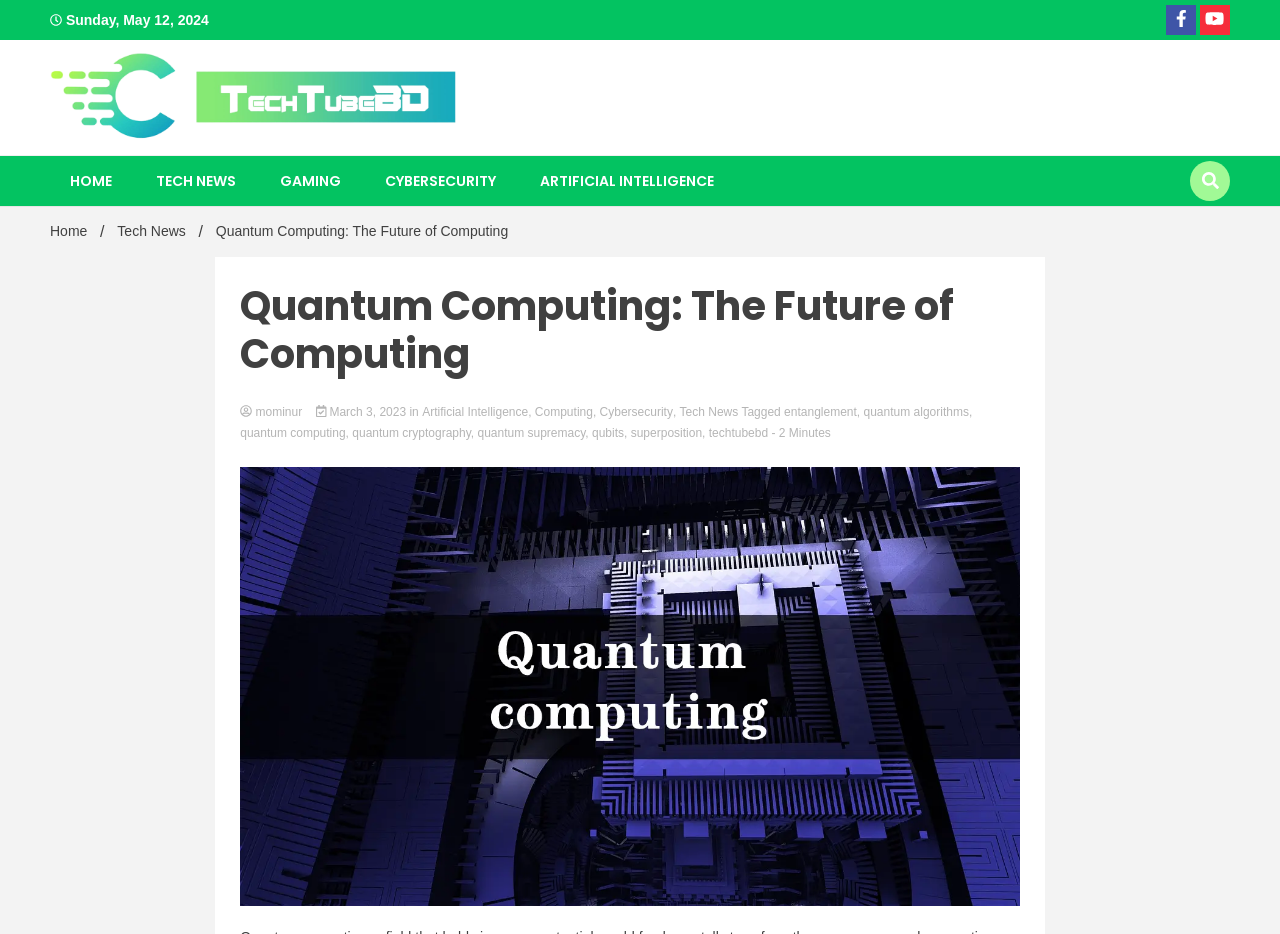What is the date of the article?
Based on the screenshot, provide a one-word or short-phrase response.

March 3, 2023